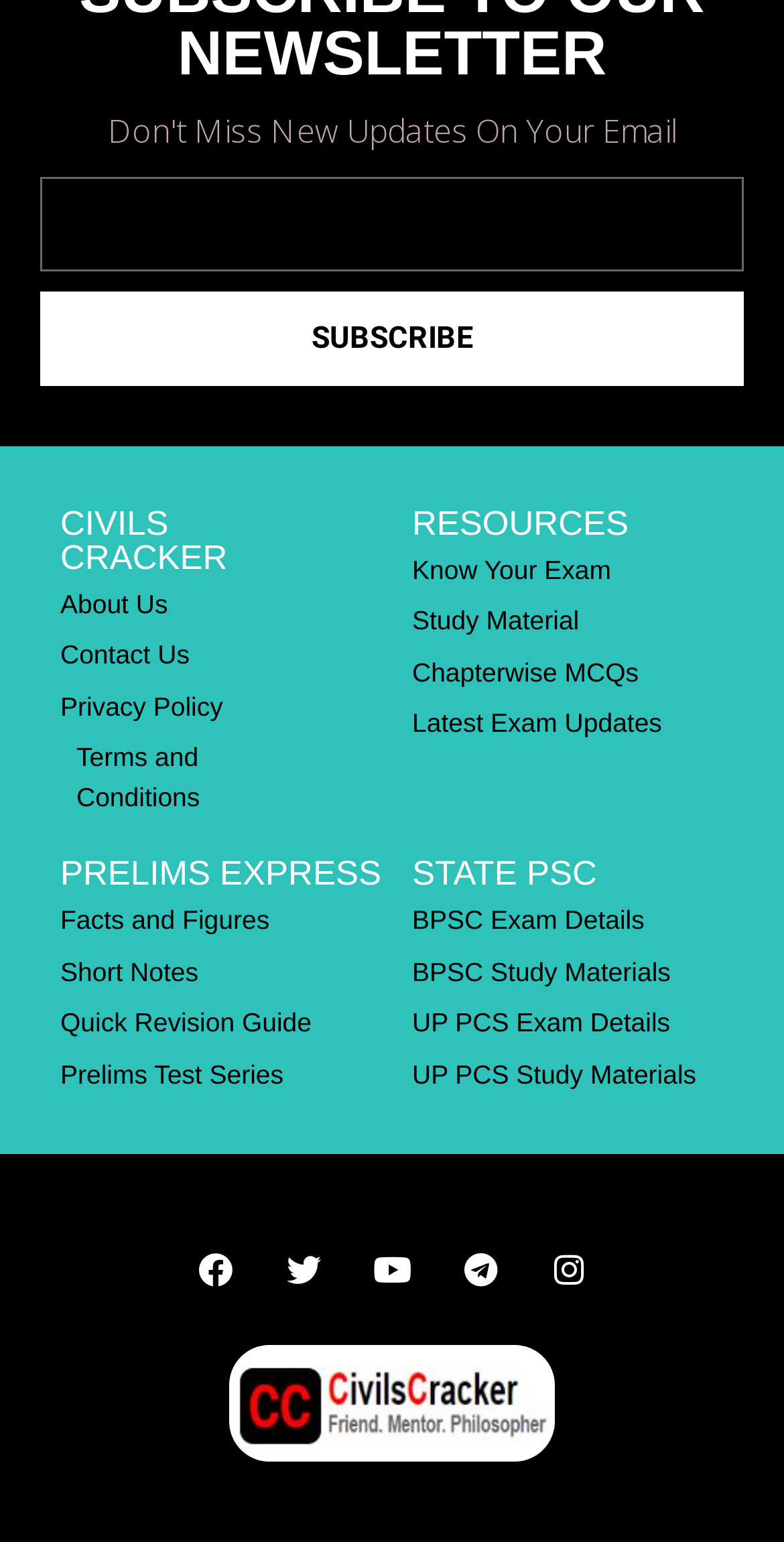Given the webpage screenshot and the description, determine the bounding box coordinates (top-left x, top-left y, bottom-right x, bottom-right y) that define the location of the UI element matching this description: Know Your Exam

[0.526, 0.357, 0.949, 0.382]